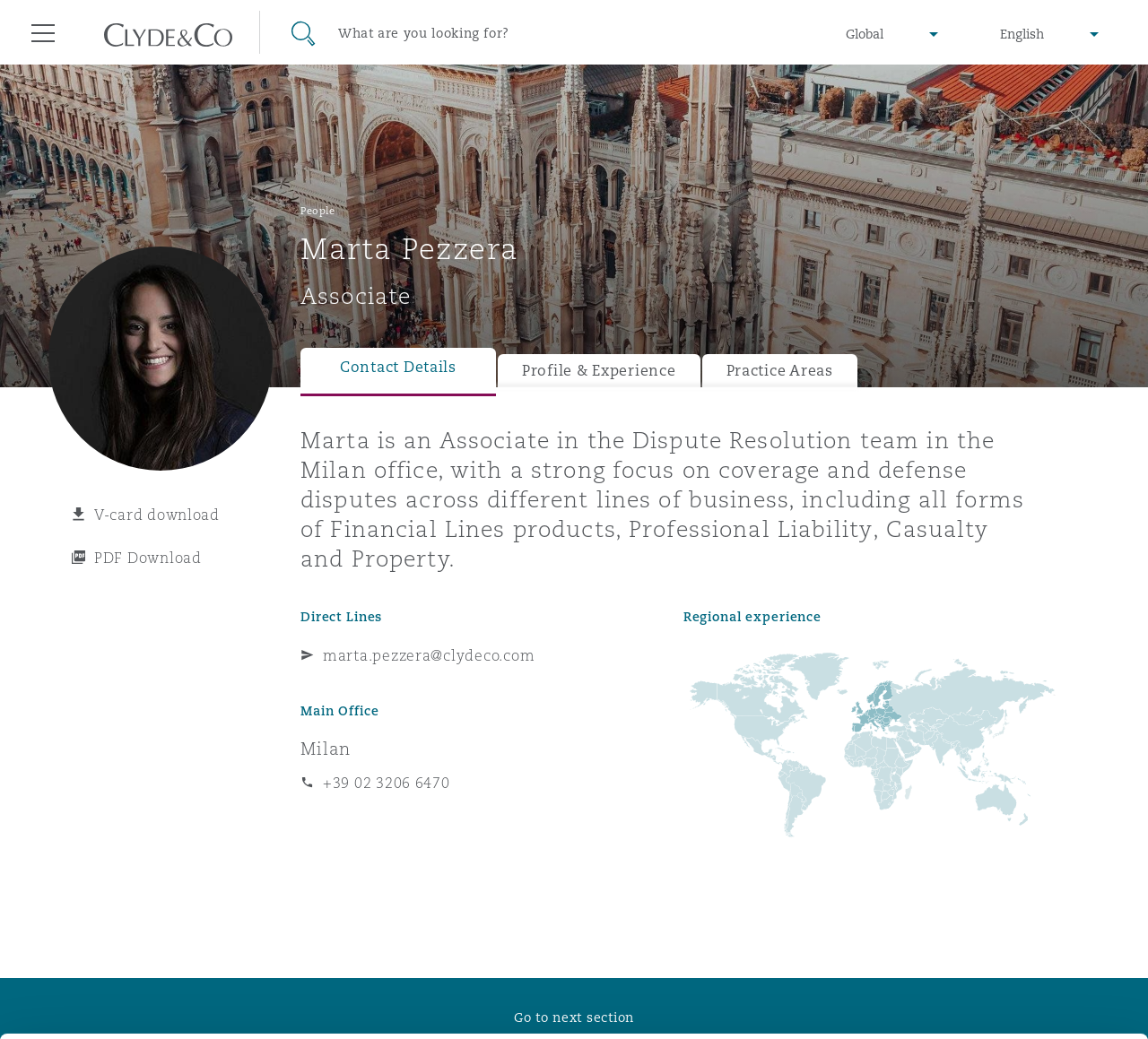Provide the bounding box coordinates, formatted as (top-left x, top-left y, bottom-right x, bottom-right y), with all values being floating point numbers between 0 and 1. Identify the bounding box of the UI element that matches the description: Menu

[0.027, 0.023, 0.048, 0.041]